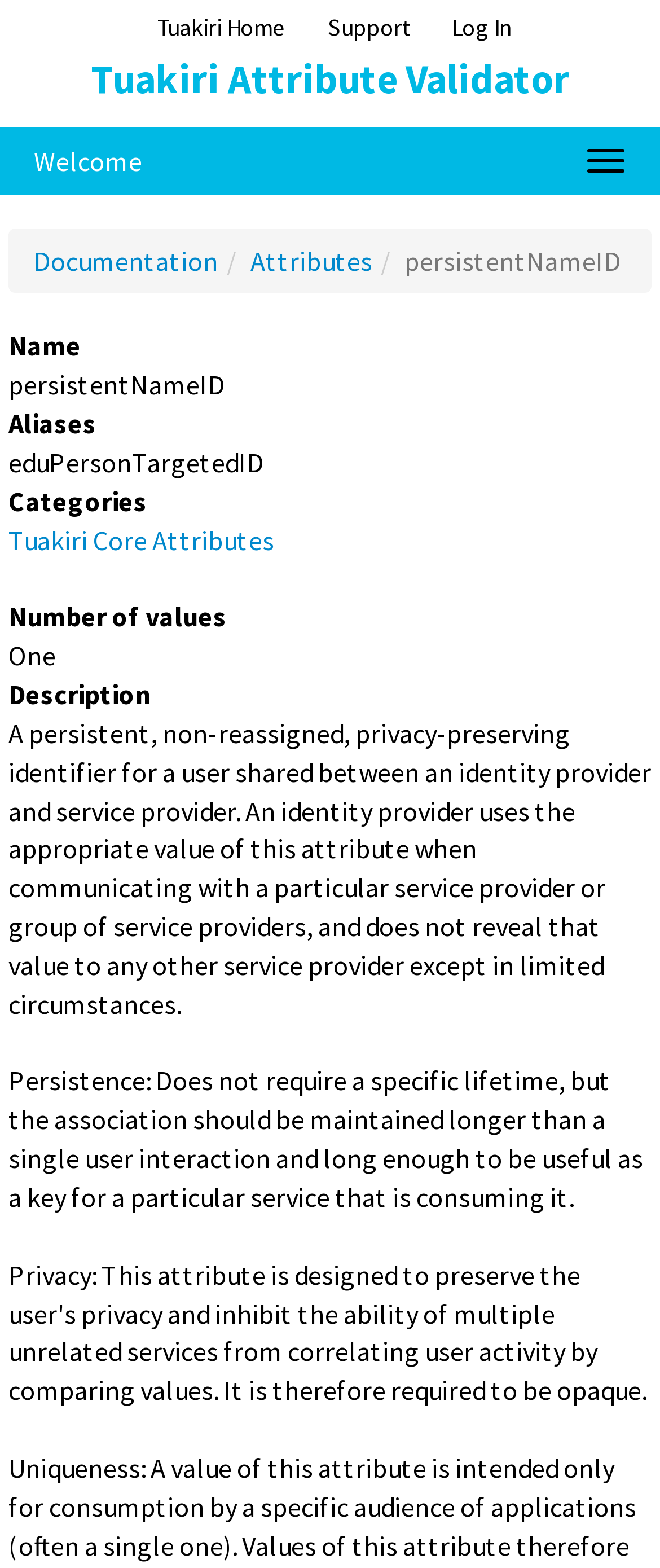Identify the bounding box coordinates for the region to click in order to carry out this instruction: "Read the news article". Provide the coordinates using four float numbers between 0 and 1, formatted as [left, top, right, bottom].

None